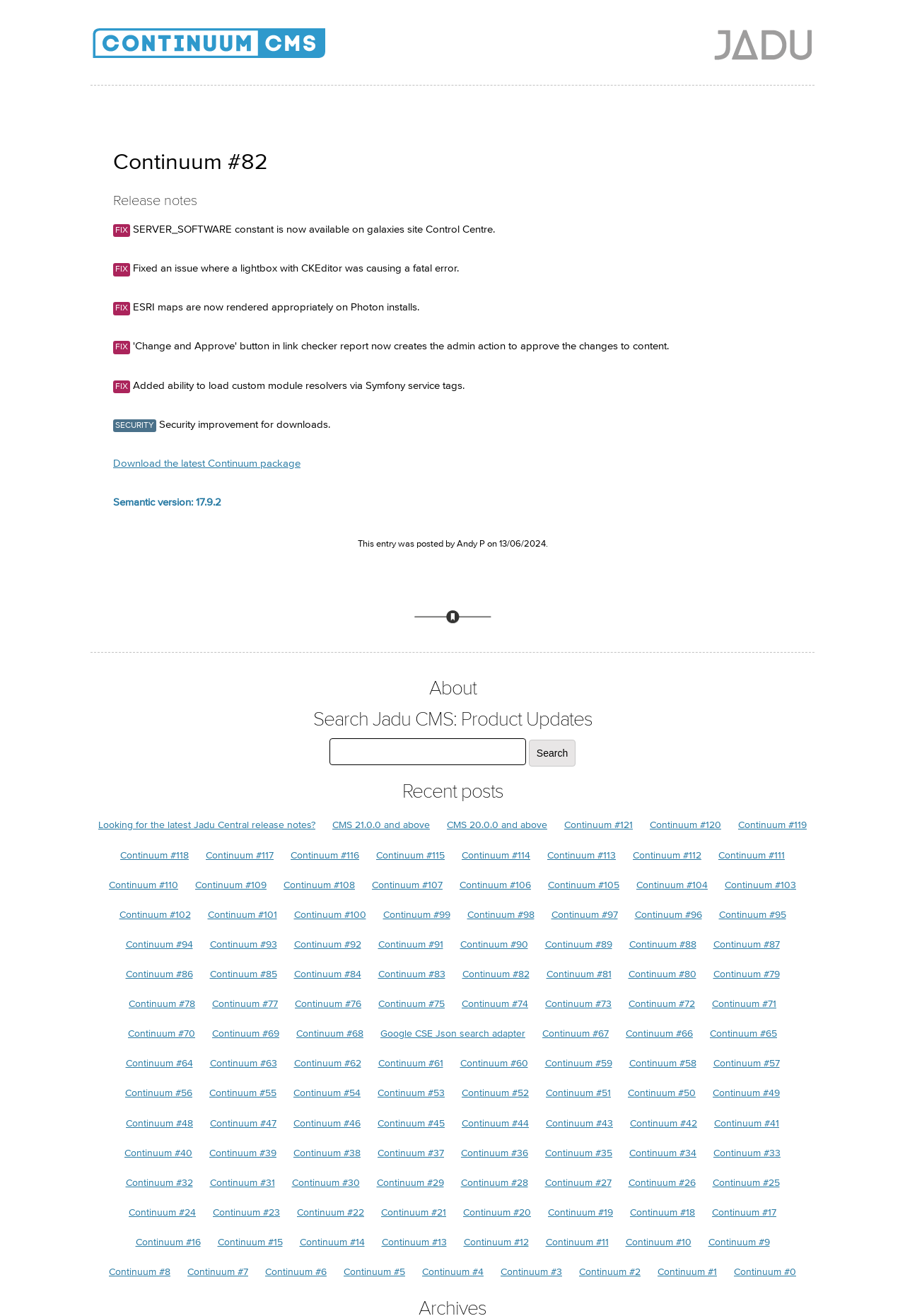Answer the following in one word or a short phrase: 
What is the date of the post mentioned on this page?

13/06/2024